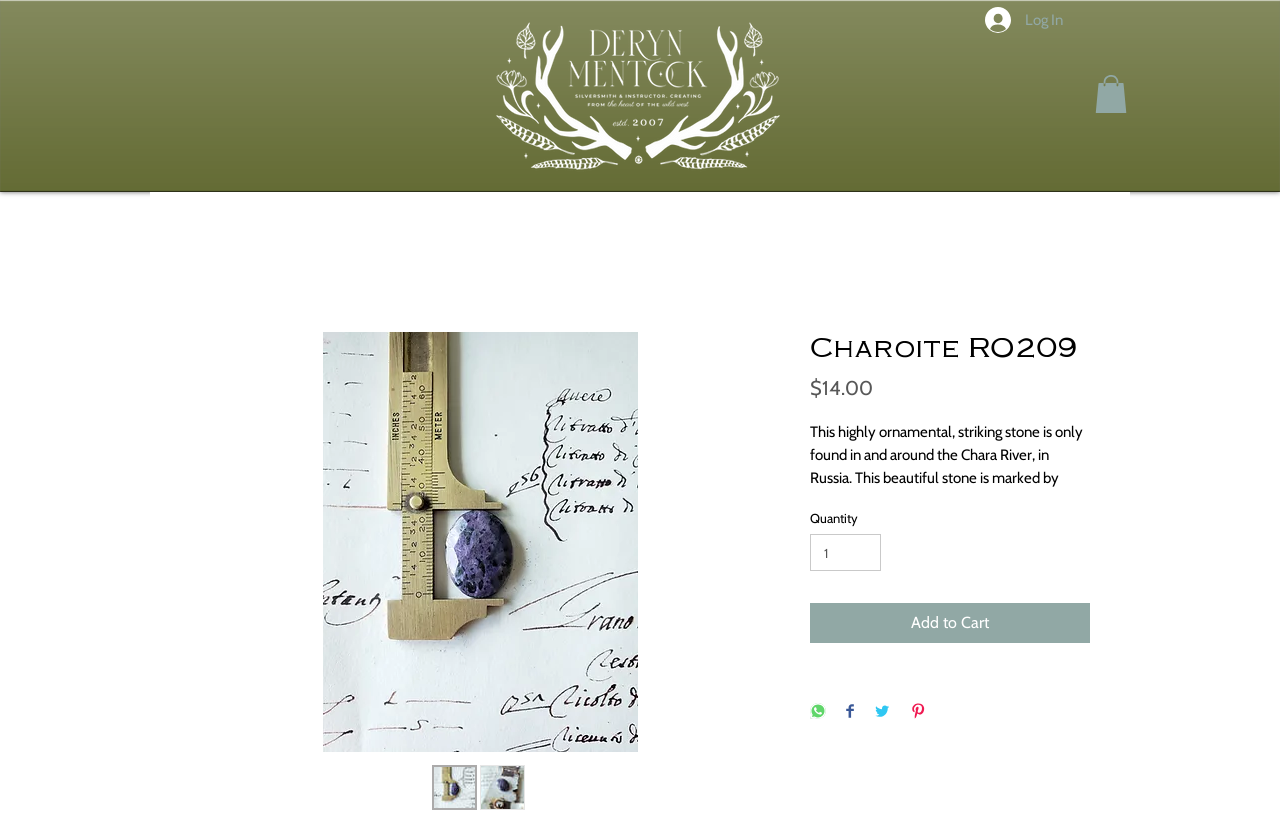Write a detailed summary of the webpage.

This webpage is about a product called Charoite RO209, a type of ornamental stone. At the top left corner, there is a logo of DerynMentock, which is an image of the company's full logo in white. Next to the logo, there is a "Log In" button. On the top right corner, there is a small, empty button.

Below the top section, there is a large article that takes up most of the page. Within this article, there is a large image of the Charoite RO209 stone, which is positioned at the top left of the article. Below the image, there are two thumbnail buttons of the same stone, placed side by side.

To the right of the image, there is a heading that reads "Charoite RO209". Below the heading, there is a section that displays the price of the stone, which is $14.00. Next to the price, there is a label that reads "Price". 

Below the price section, there is a detailed description of the Charoite RO209 stone, which mentions its origin, characteristics, and features. Following the description, there is a section that allows users to select the quantity of the stone they want to purchase. 

At the bottom of the article, there are several buttons that allow users to interact with the product. There is an "Add to Cart" button, as well as buttons to share the product on various social media platforms, including WhatsApp, Facebook, Twitter, and Pinterest. Each of these buttons has a corresponding image next to it.